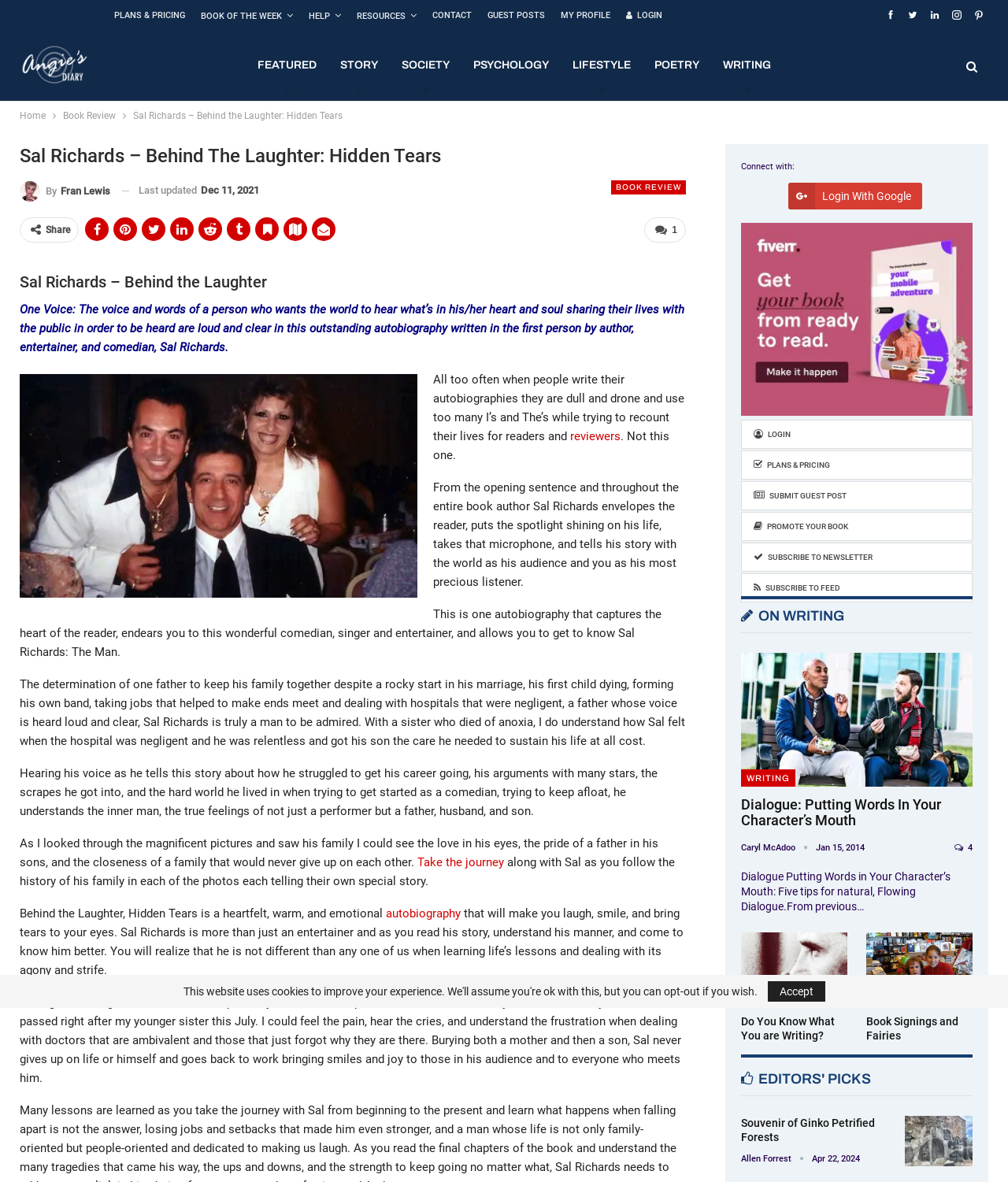Indicate the bounding box coordinates of the clickable region to achieve the following instruction: "Read the 'BOOK REVIEW'."

[0.606, 0.153, 0.68, 0.165]